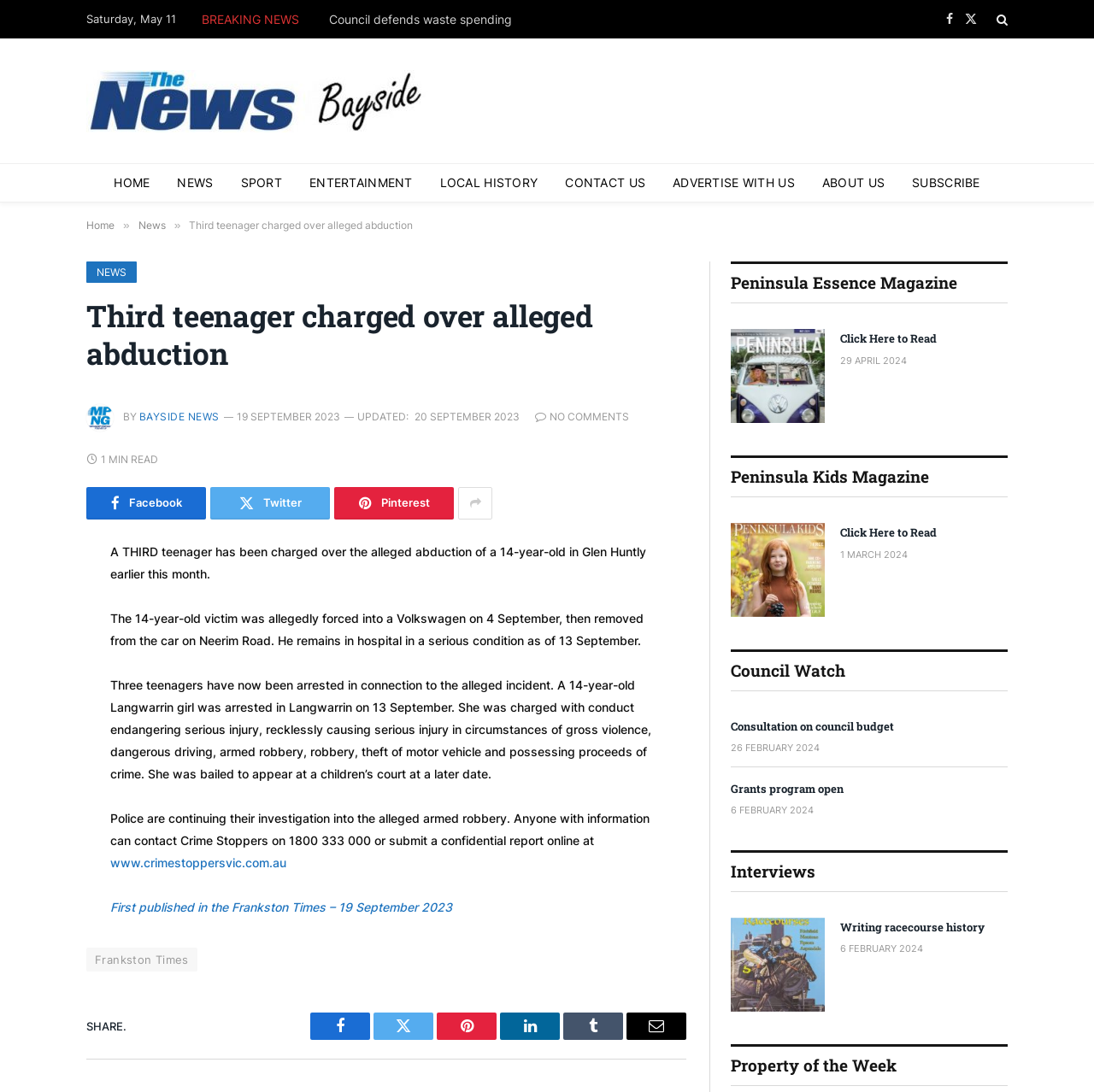Respond to the question below with a concise word or phrase:
What is the contact number for Crime Stoppers?

1800 333 000